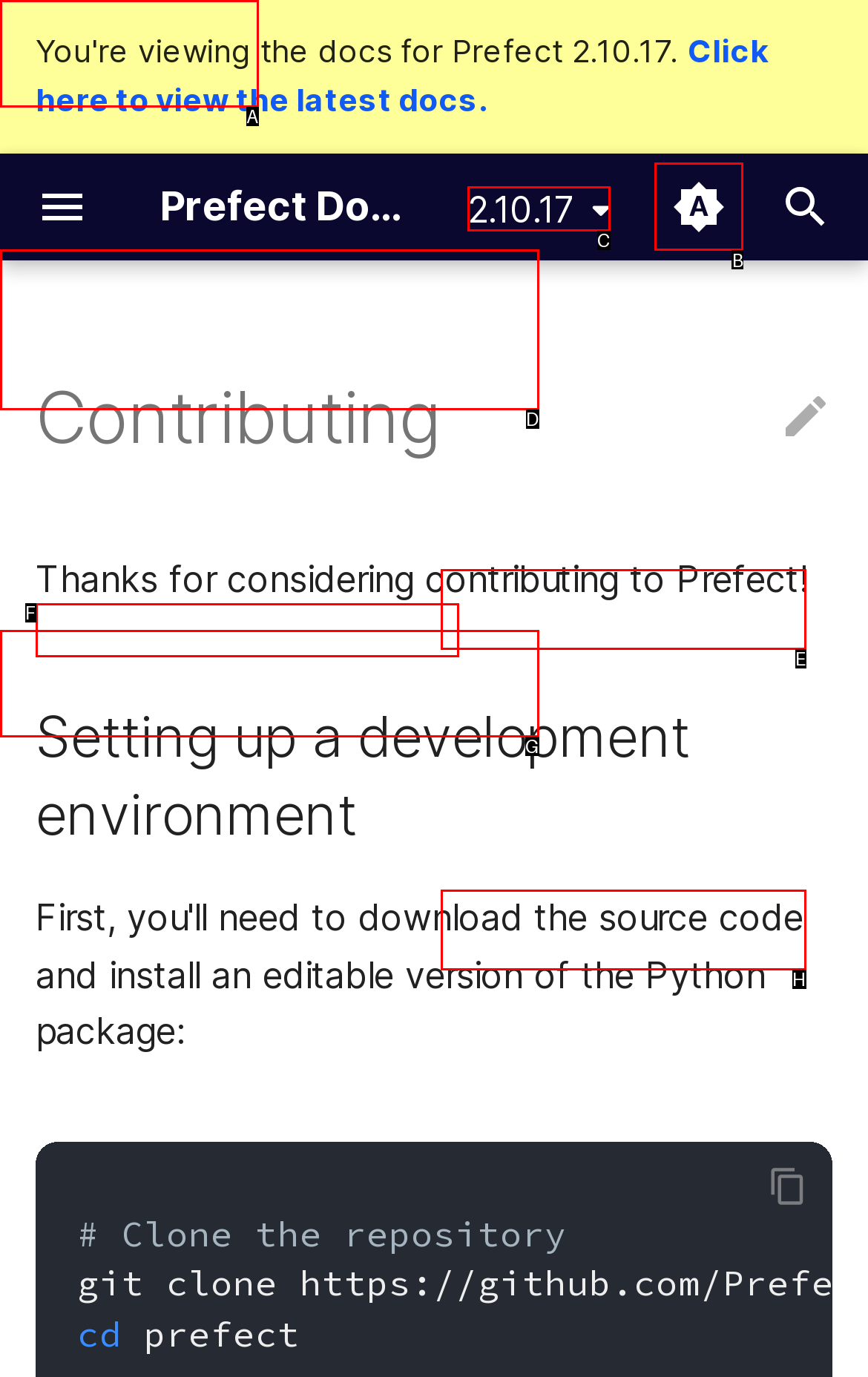Select the correct HTML element to complete the following task: Select the menu item 'Desulfurization 100%'
Provide the letter of the choice directly from the given options.

None